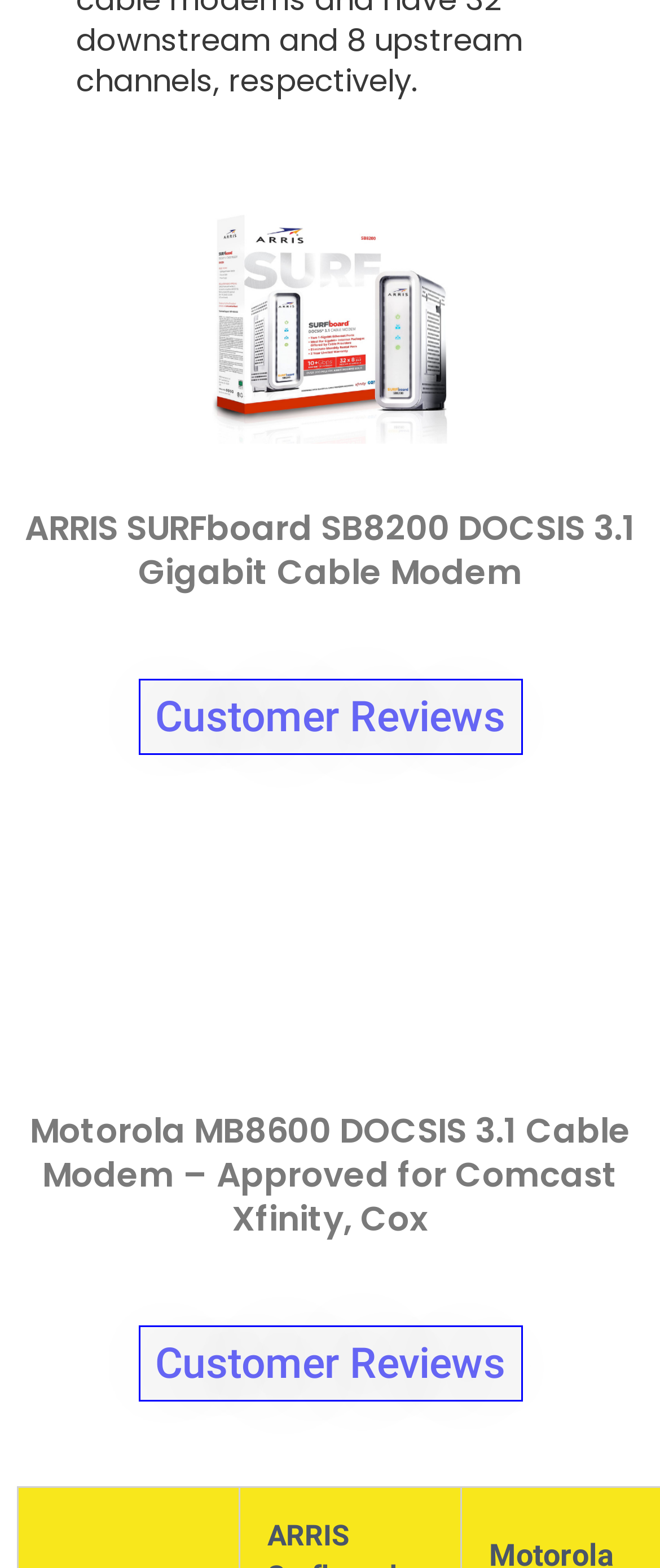Answer the question in one word or a short phrase:
What type of product is ARRIS Surfboard SB8200?

Cable Modem